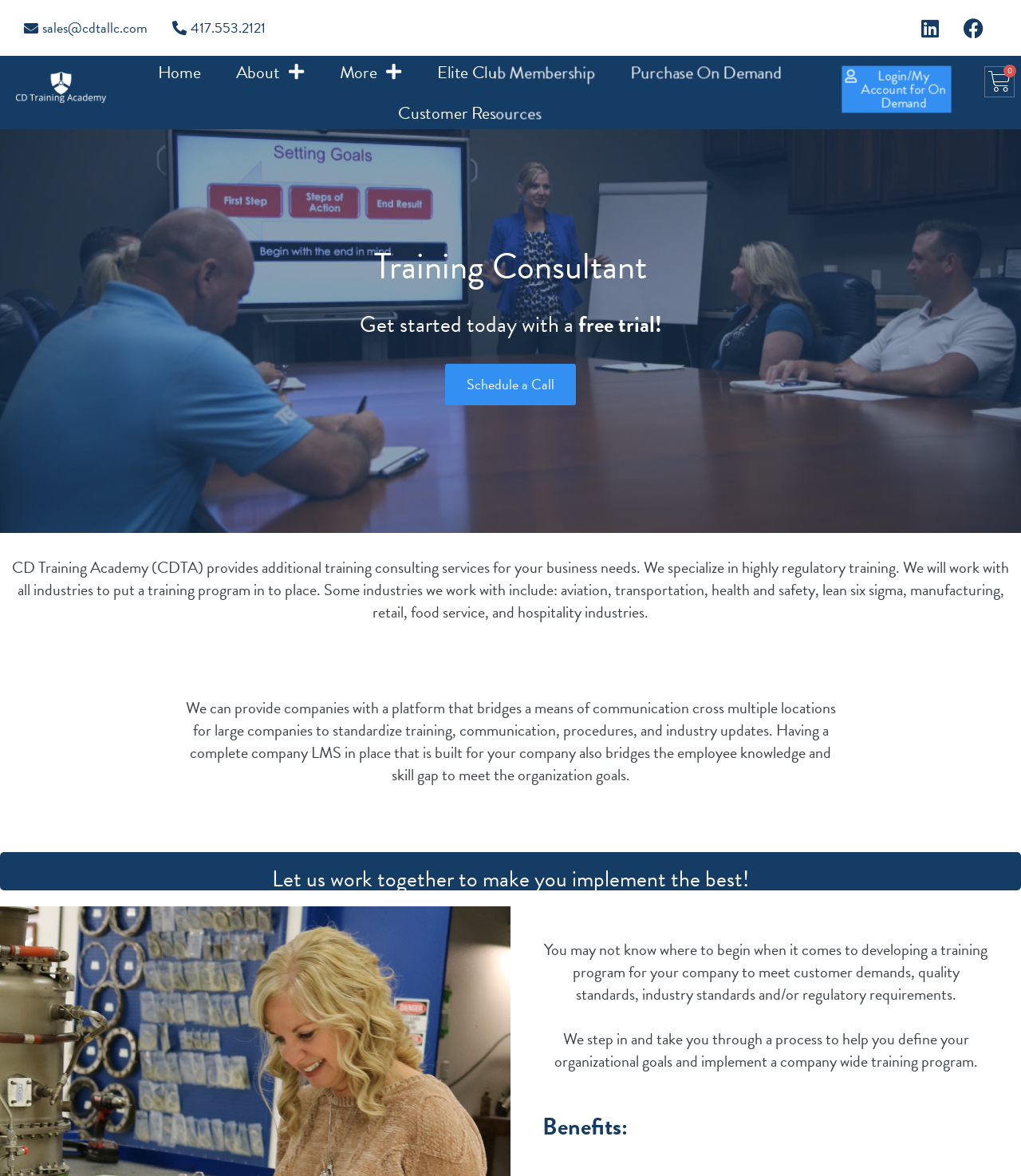Determine the coordinates of the bounding box that should be clicked to complete the instruction: "Read the article about RESUME ADVICE". The coordinates should be represented by four float numbers between 0 and 1: [left, top, right, bottom].

None